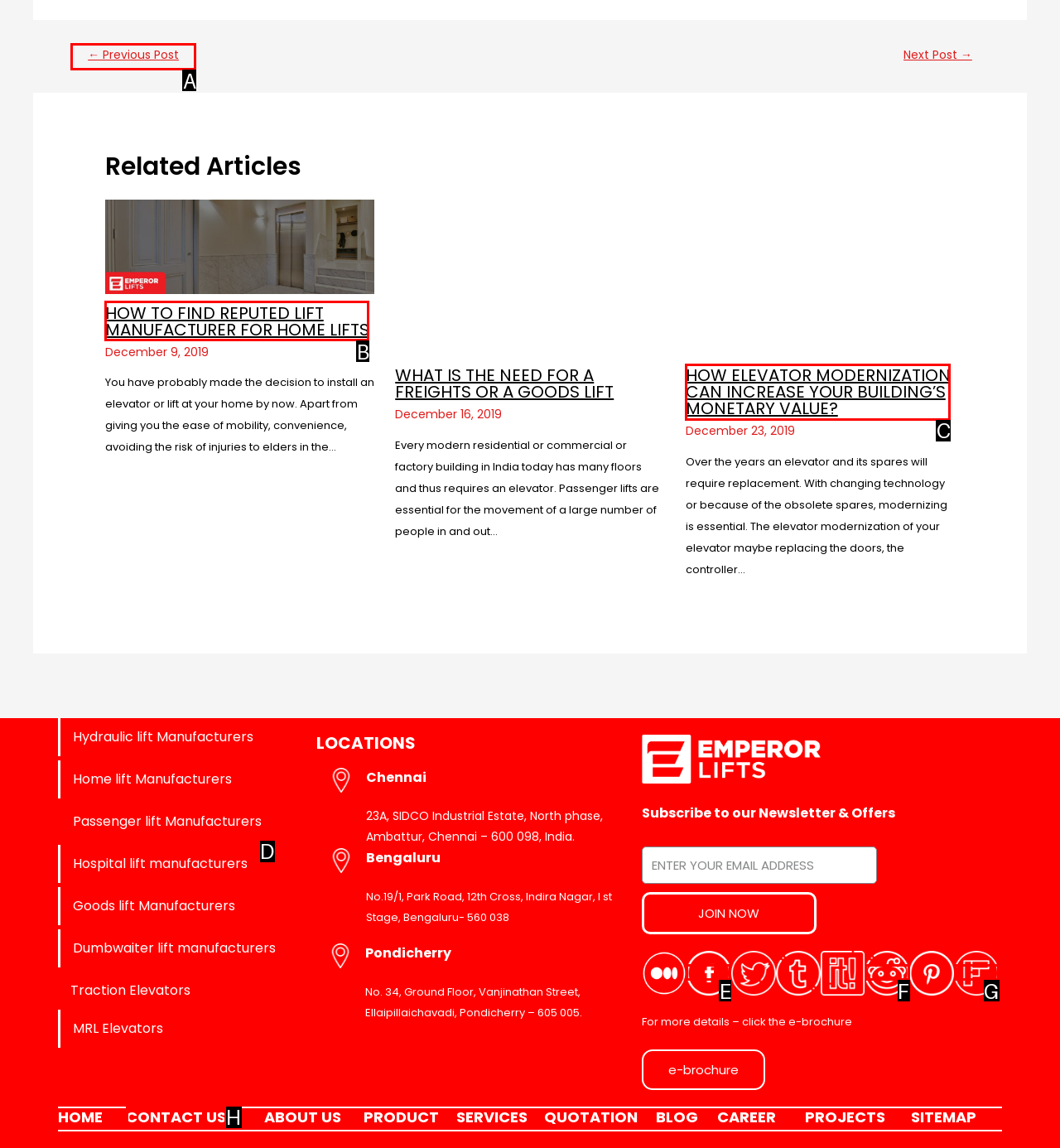Tell me the letter of the UI element I should click to accomplish the task: Click on the '← Previous Post' link based on the choices provided in the screenshot.

A